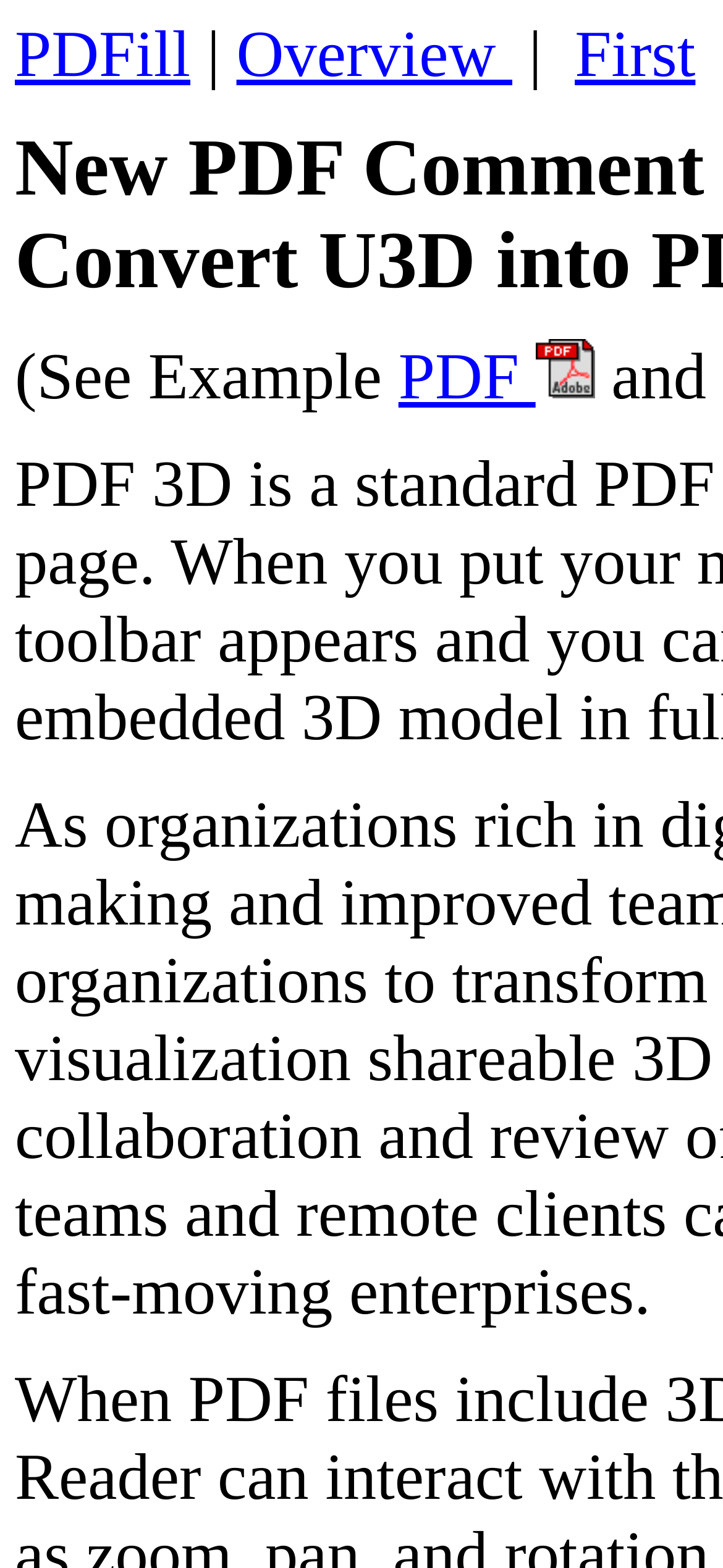What is to the right of the '(See Example' text? Based on the screenshot, please respond with a single word or phrase.

A link 'PDF'